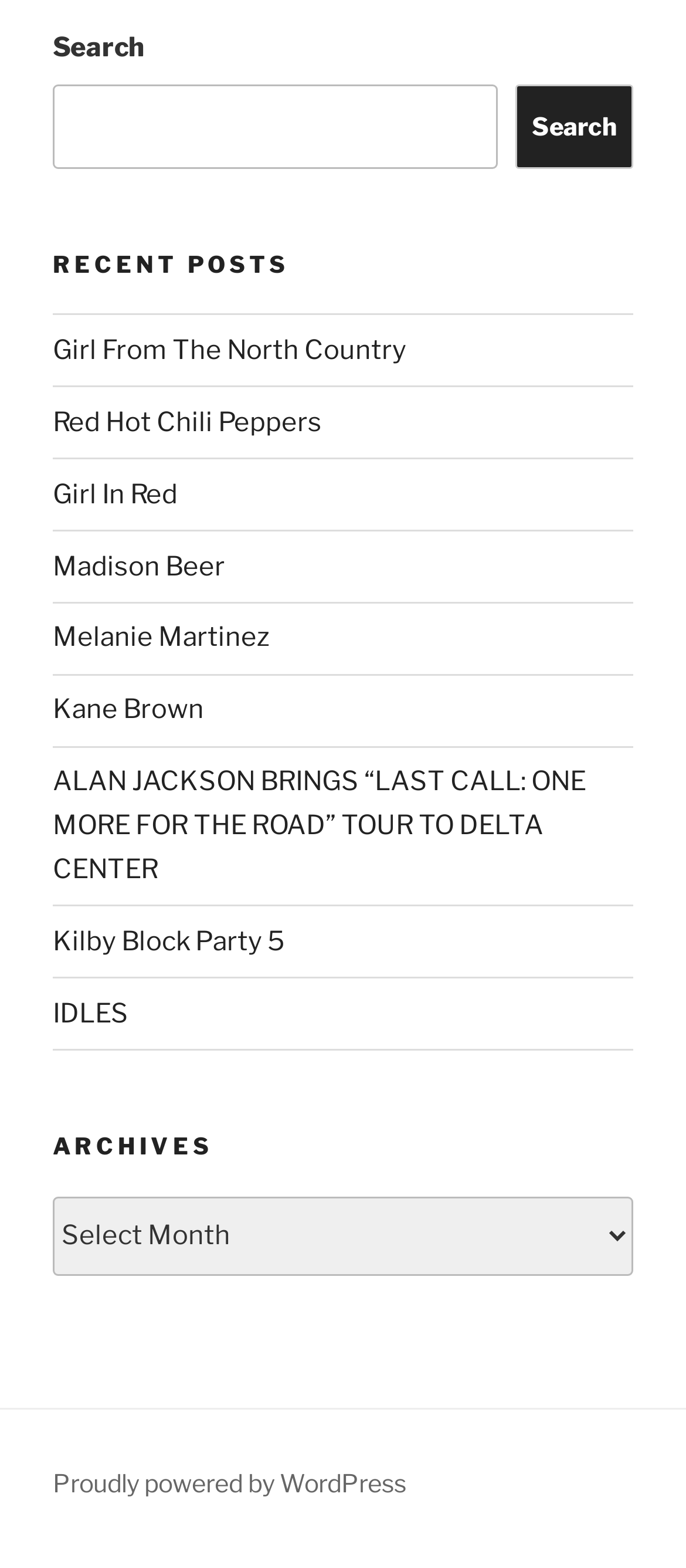What is the purpose of the search box?
Refer to the image and provide a detailed answer to the question.

The search box is located at the top of the sidebar, and it has a label 'Search' and a button with the same label. This suggests that the user can input keywords to search for specific content within the blog.